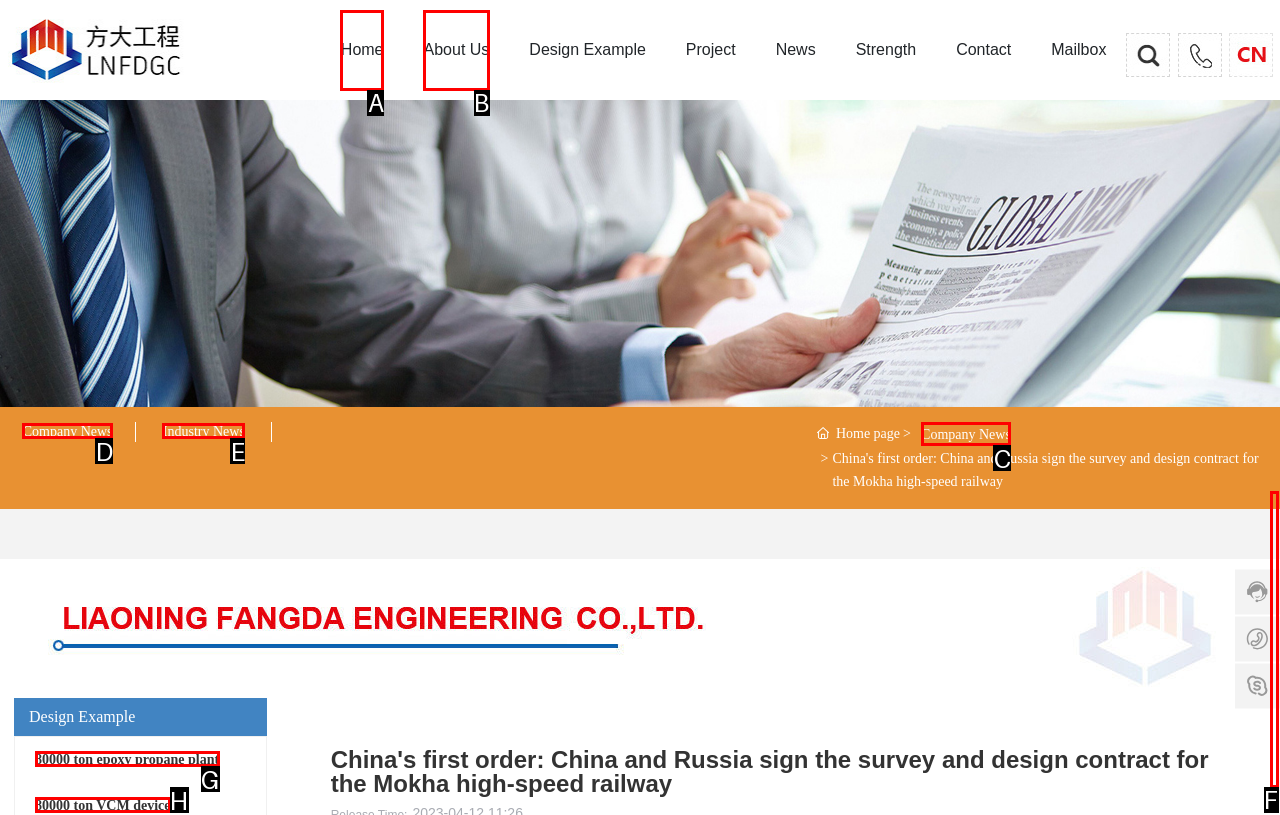Identify the HTML element that matches the description: Company News
Respond with the letter of the correct option.

D